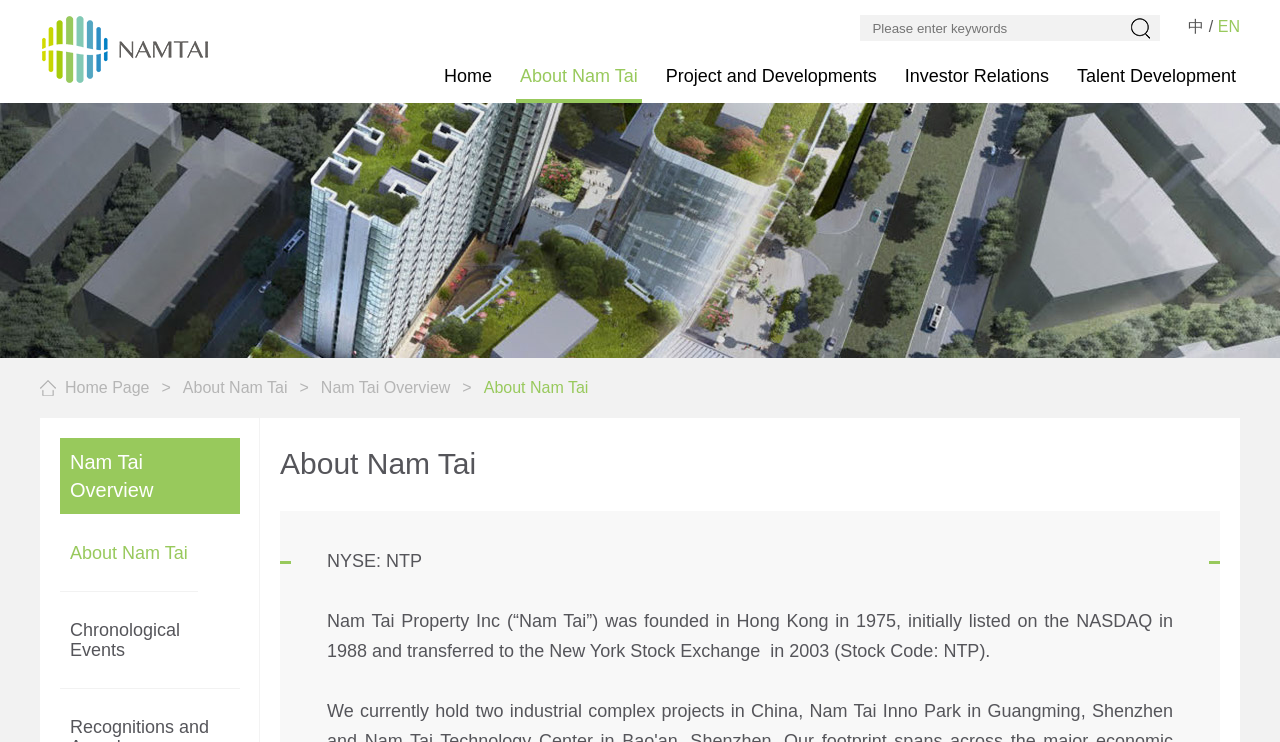Deliver a detailed narrative of the webpage's visual and textual elements.

The webpage is about Nam Tai Property, Inc. and its "About" section. At the top, there is a heading with the title "About Nam Tai | Nam Tai Property, Inc." accompanied by an image. Below this, there is a layout table with a language selection feature, allowing users to switch between Chinese and English. 

To the right of the language selection, there is a search bar where users can enter keywords. 

The main navigation menu is located below the language selection and search bar, with five headings: "Home", "About Nam Tai", "Project and Developments", "Investor Relations", and "Talent Development". Each heading has a corresponding link.

On the left side of the page, there is a secondary navigation menu with links to "Home Page", "About Nam Tai", and "Nam Tai Overview". The "Nam Tai Overview" link is also a heading, and it has a sub-link to the same page.

Below the secondary navigation menu, there is a brief introduction to Nam Tai Property Inc., including its founding year, listing history, and stock code on the New York Stock Exchange.